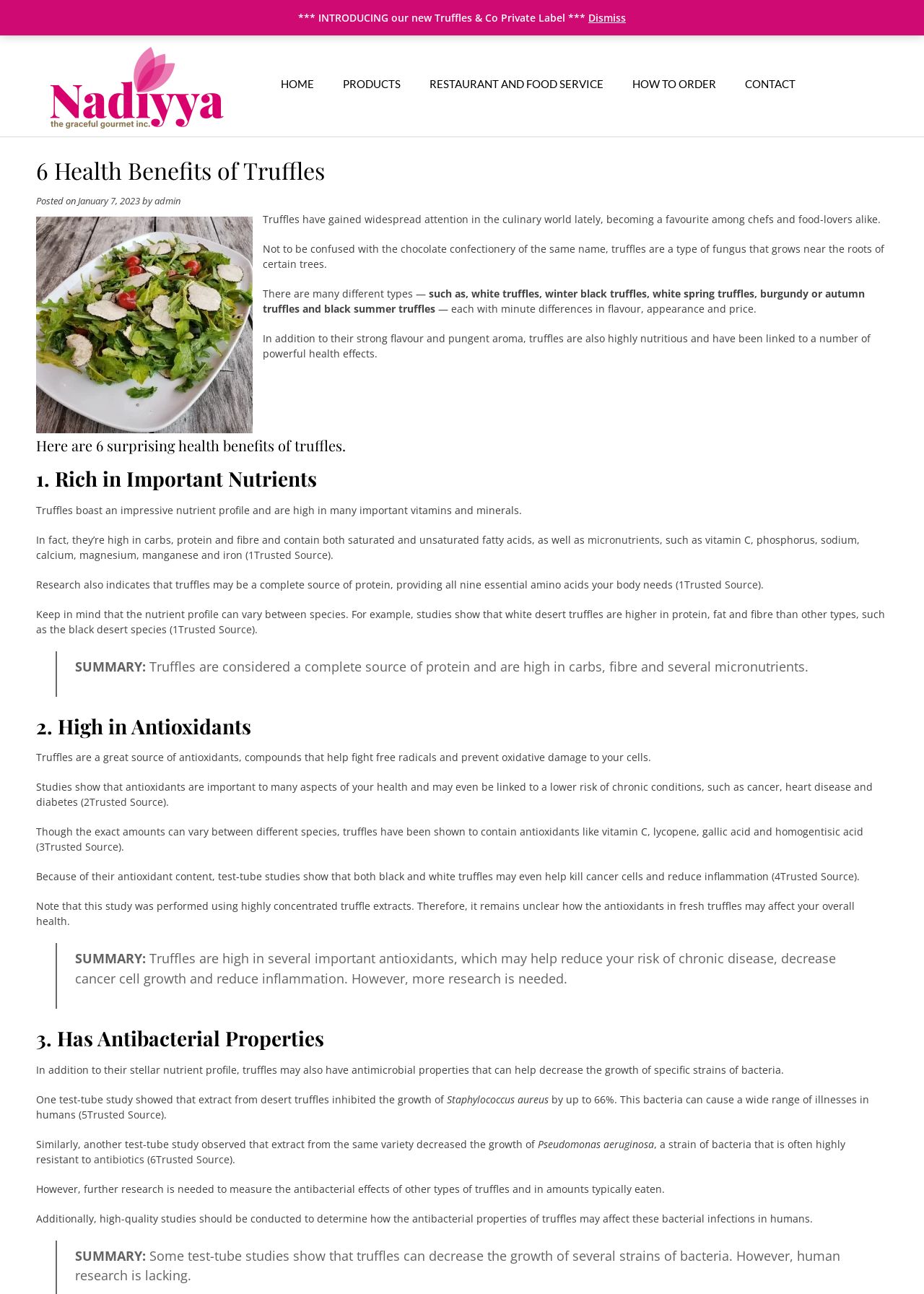Please find the bounding box coordinates of the section that needs to be clicked to achieve this instruction: "Explore the 'PRODUCTS' section".

[0.355, 0.028, 0.449, 0.103]